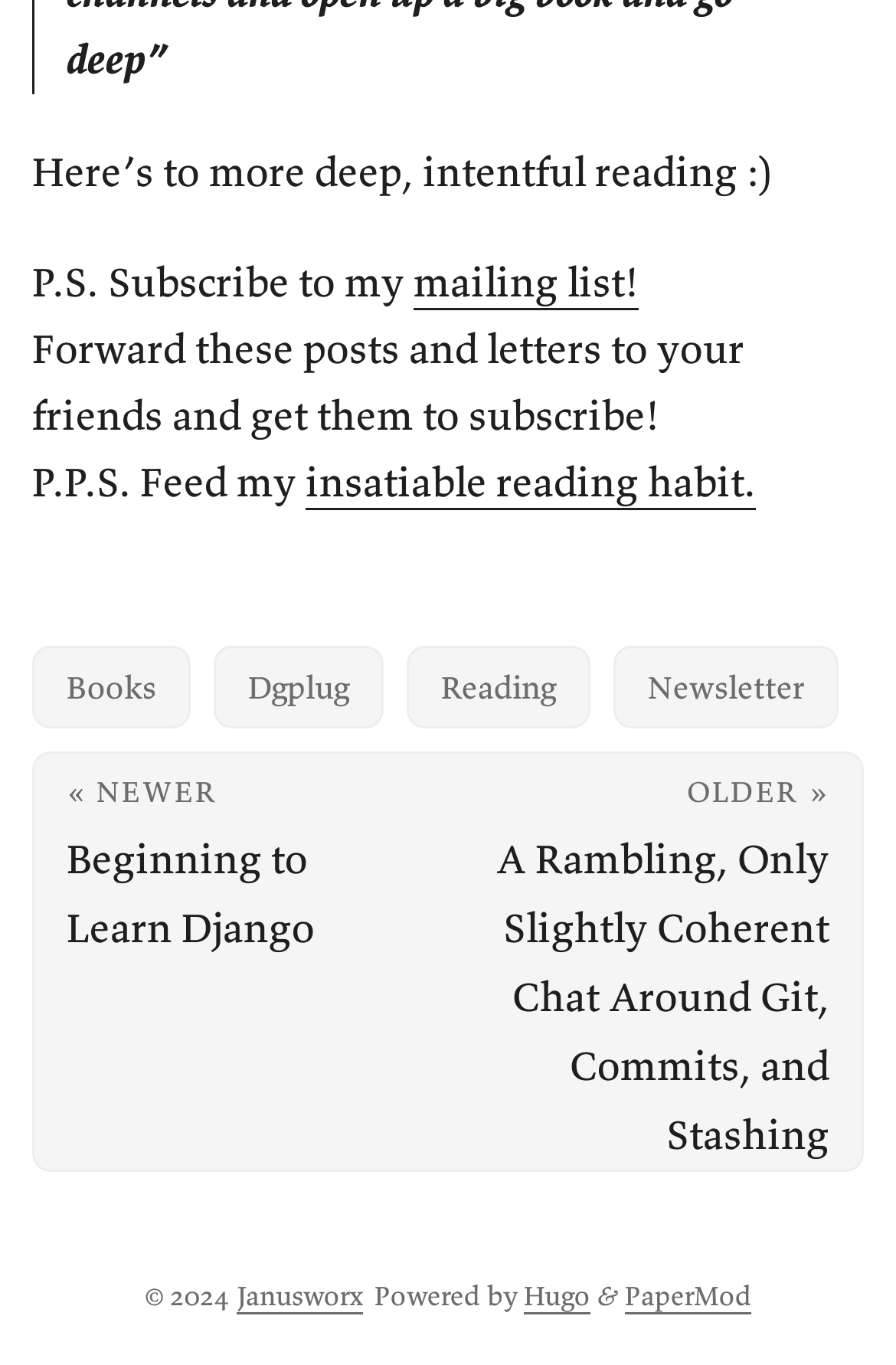How many links are in the footer?
From the screenshot, supply a one-word or short-phrase answer.

4